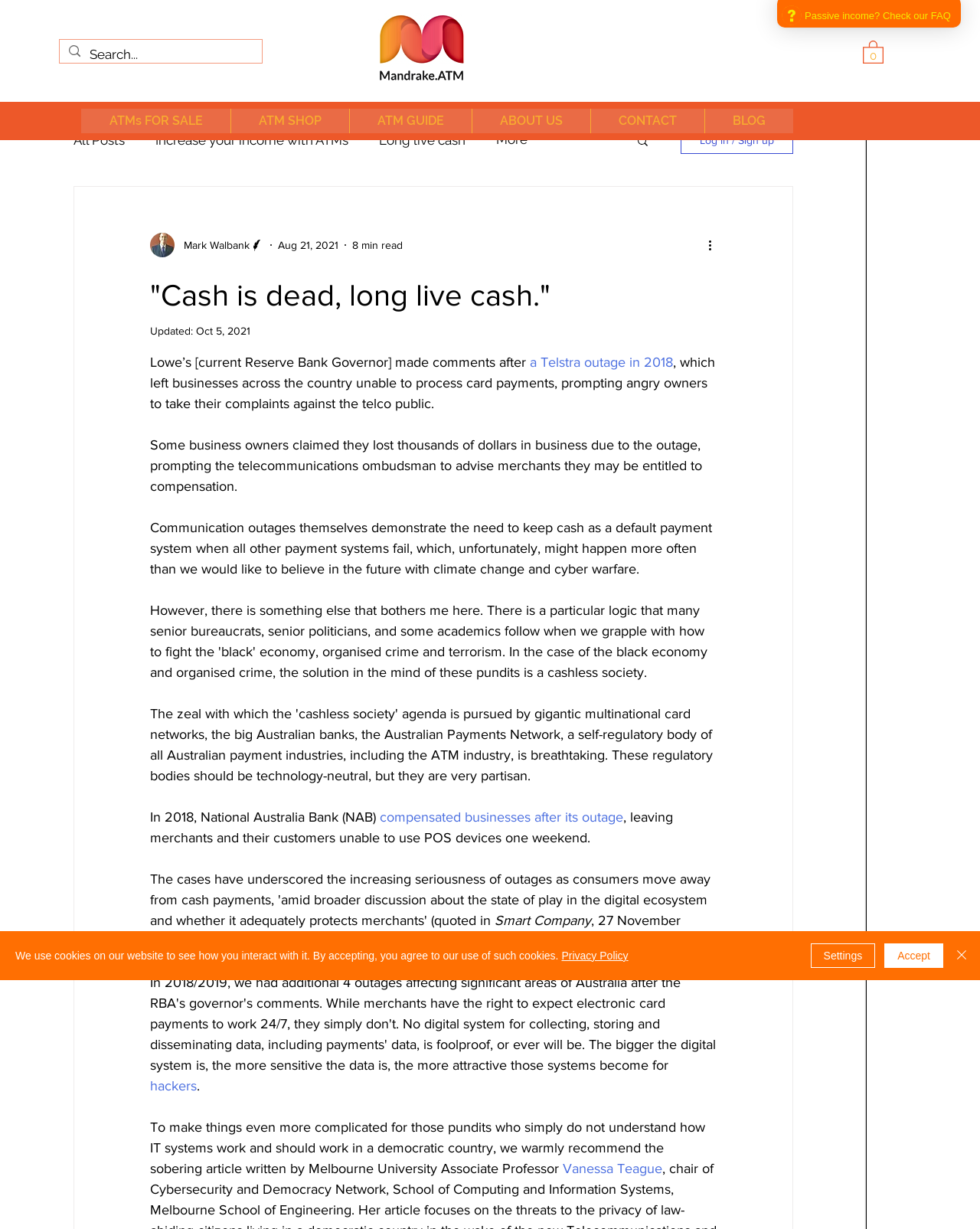How many navigation links are there?
Give a one-word or short phrase answer based on the image.

5